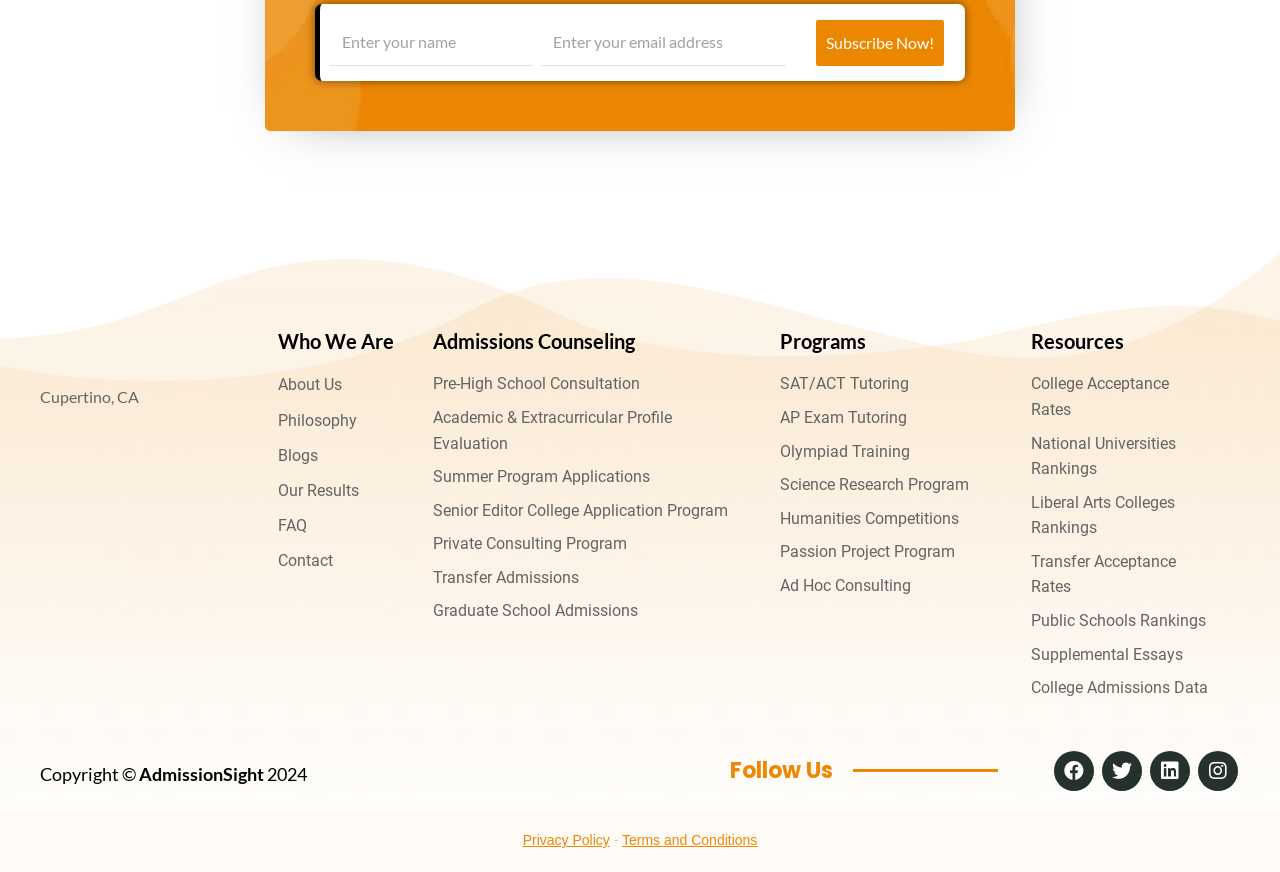Determine the bounding box coordinates for the area that should be clicked to carry out the following instruction: "Follow us on Facebook".

[0.823, 0.861, 0.855, 0.907]